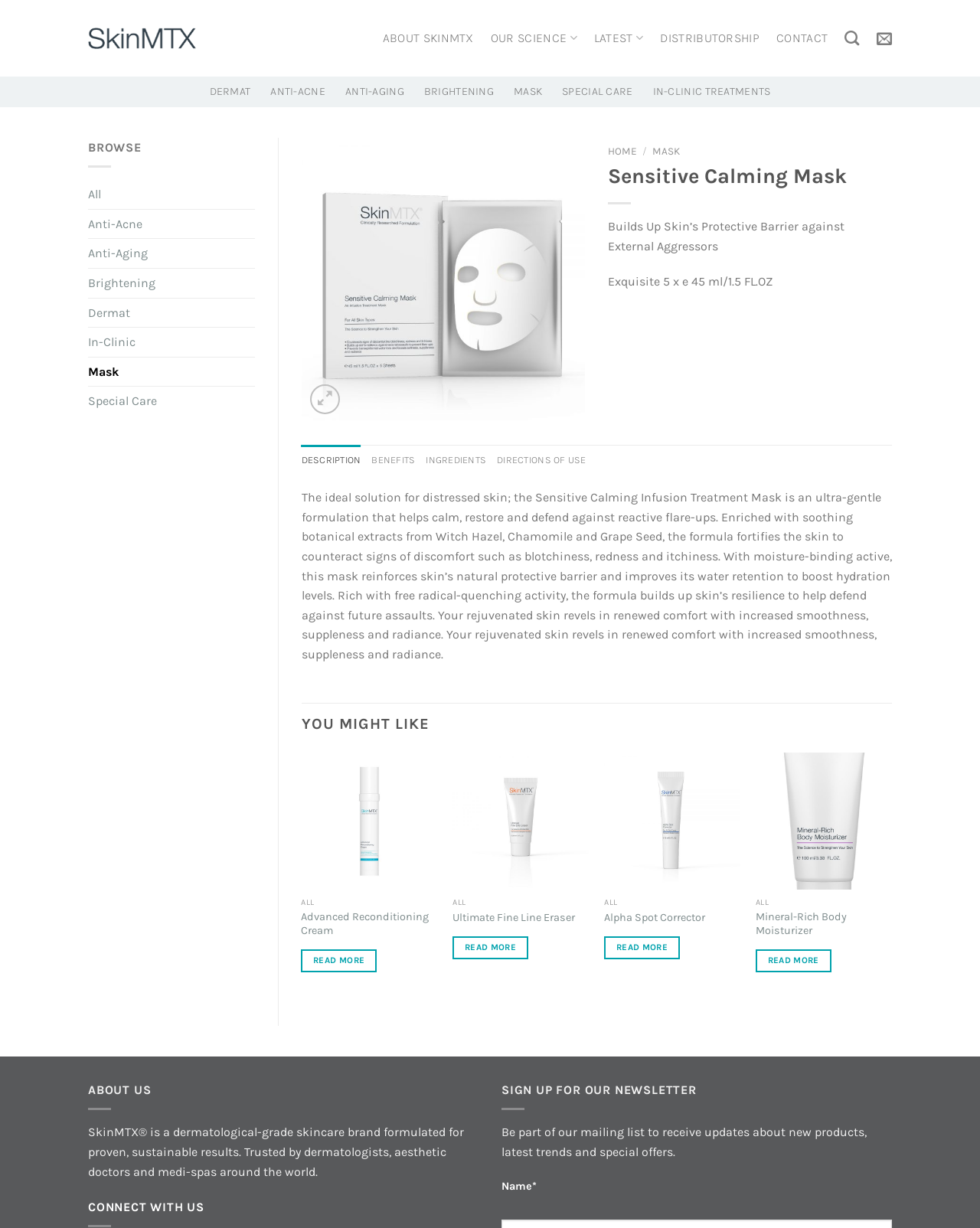Utilize the details in the image to give a detailed response to the question: What is the name of the company?

The name of the company can be found in the link 'SkinMTX' which is a child element of the Root Element. It is also accompanied by an image with the same name, suggesting that it is the company's logo.